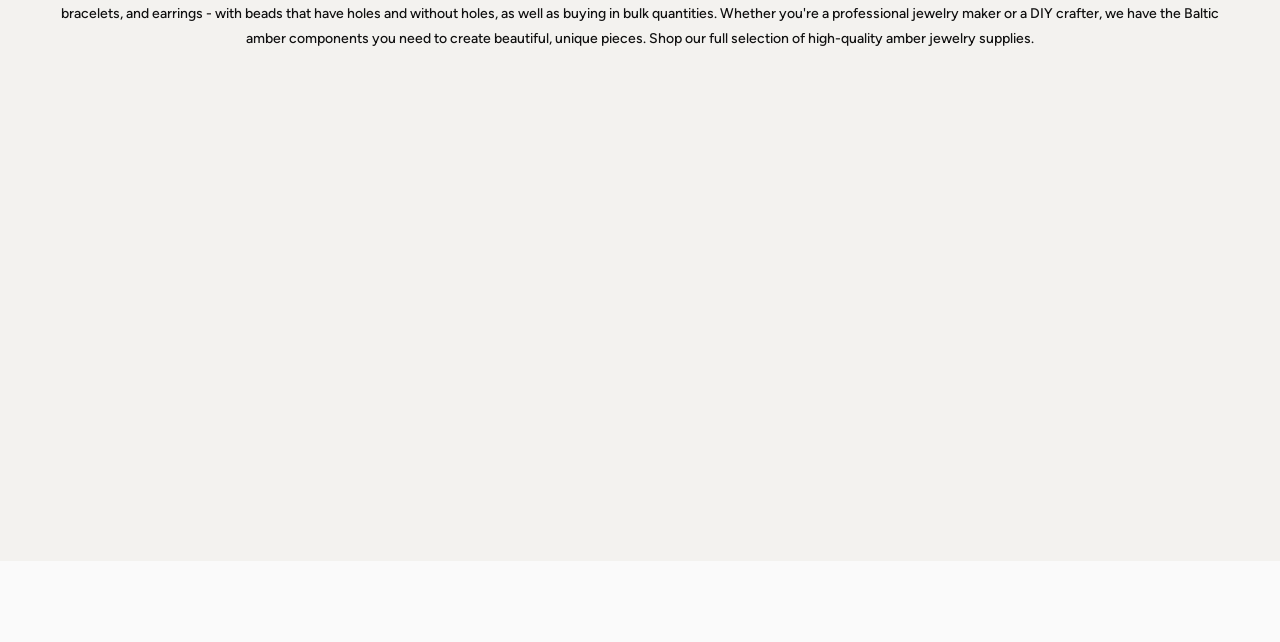What is the discount percentage of the plastic amber imitation barrel screw clasp?
Give a single word or phrase as your answer by examining the image.

-34%